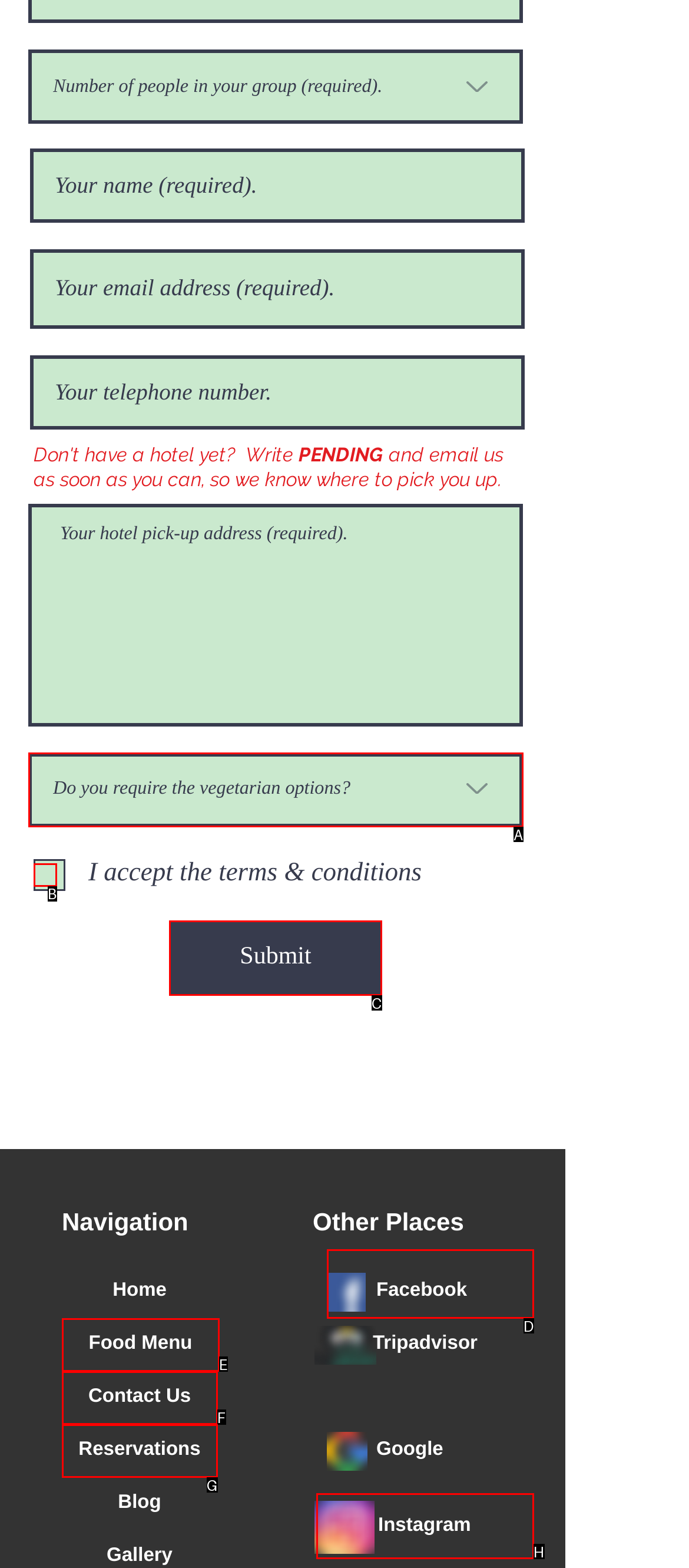Which letter corresponds to the correct option to complete the task: Submit the form?
Answer with the letter of the chosen UI element.

C